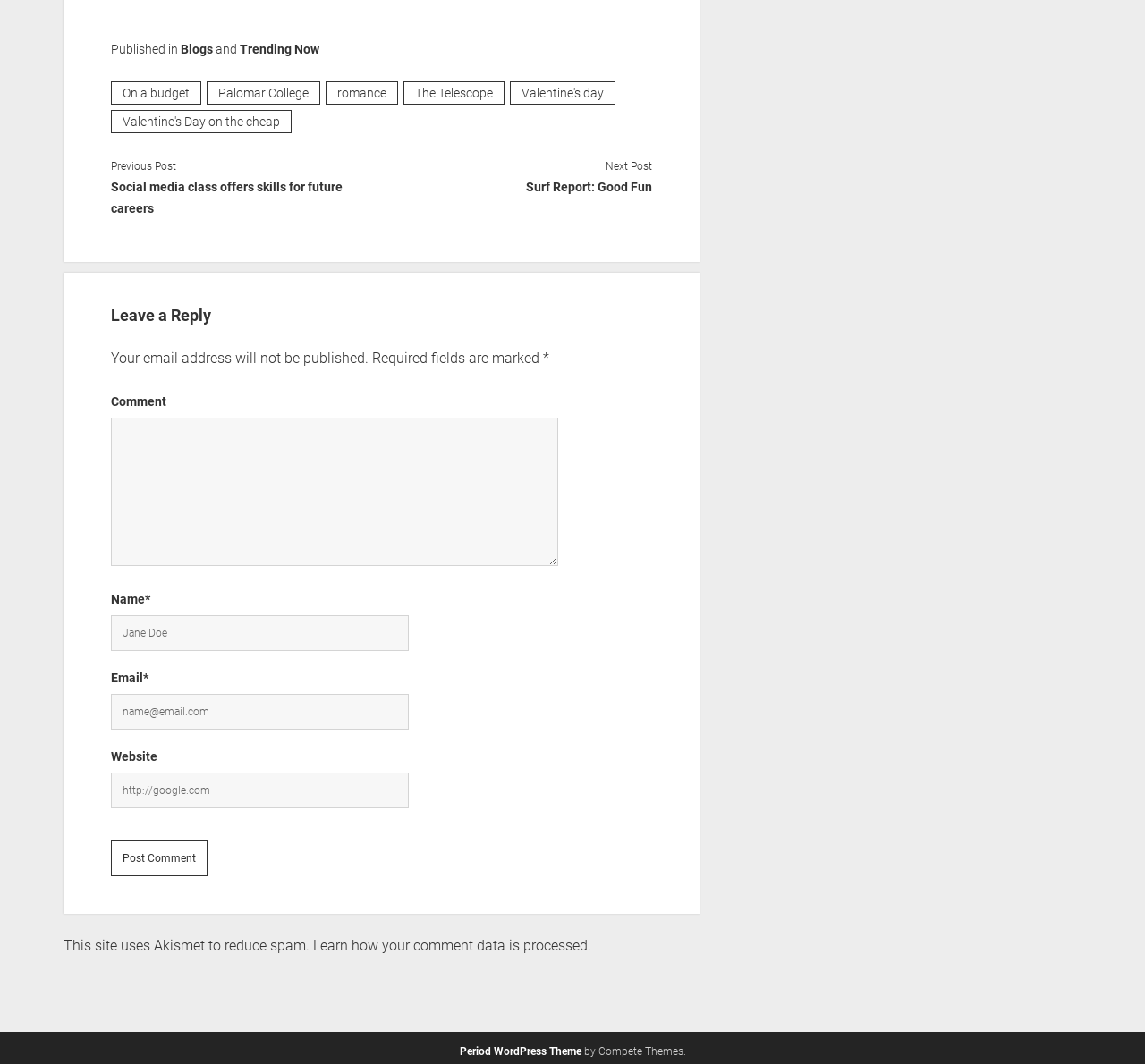Kindly provide the bounding box coordinates of the section you need to click on to fulfill the given instruction: "Click on the 'Social media class offers skills for future careers' link".

[0.097, 0.16, 0.333, 0.201]